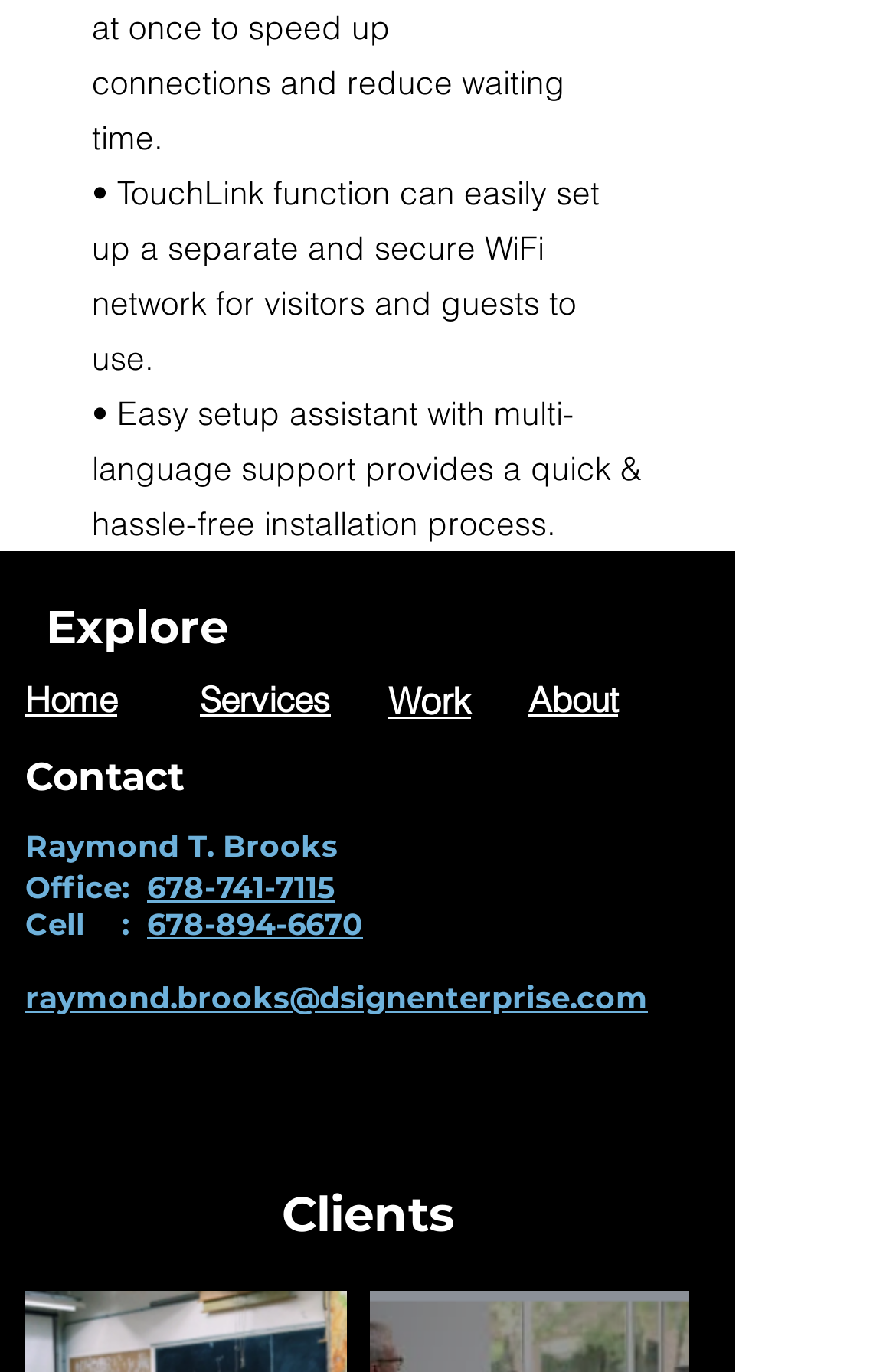Could you please study the image and provide a detailed answer to the question:
What is the phone number for the office?

I found the office phone number in the heading element with bounding box coordinates [0.028, 0.633, 0.746, 0.66], which is 678-741-7115.